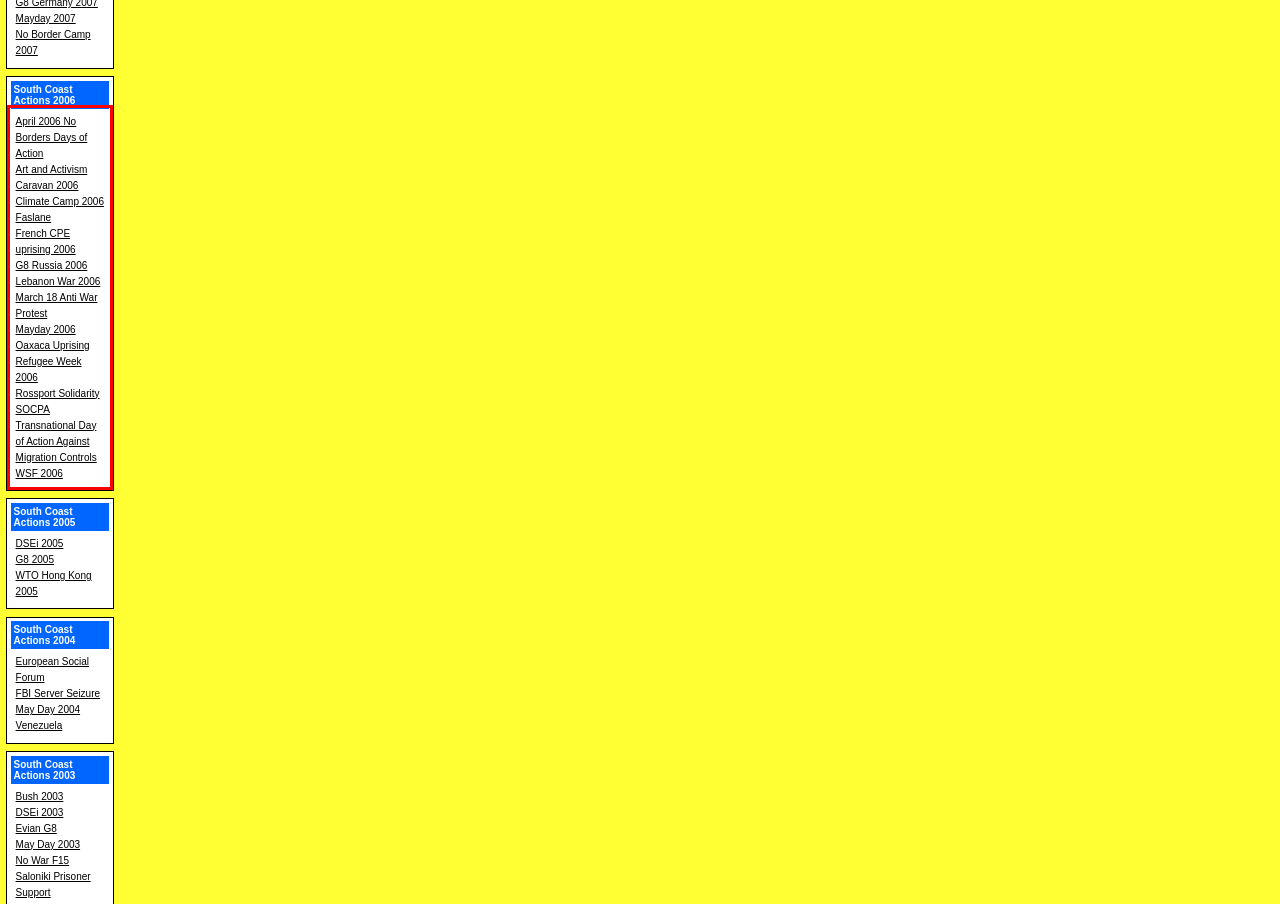Examine the screenshot of the webpage, locate the red bounding box, and perform OCR to extract the text contained within it.

April 2006 No Borders Days of Action Art and Activism Caravan 2006 Climate Camp 2006 Faslane French CPE uprising 2006 G8 Russia 2006 Lebanon War 2006 March 18 Anti War Protest Mayday 2006 Oaxaca Uprising Refugee Week 2006 Rossport Solidarity SOCPA Transnational Day of Action Against Migration Controls WSF 2006